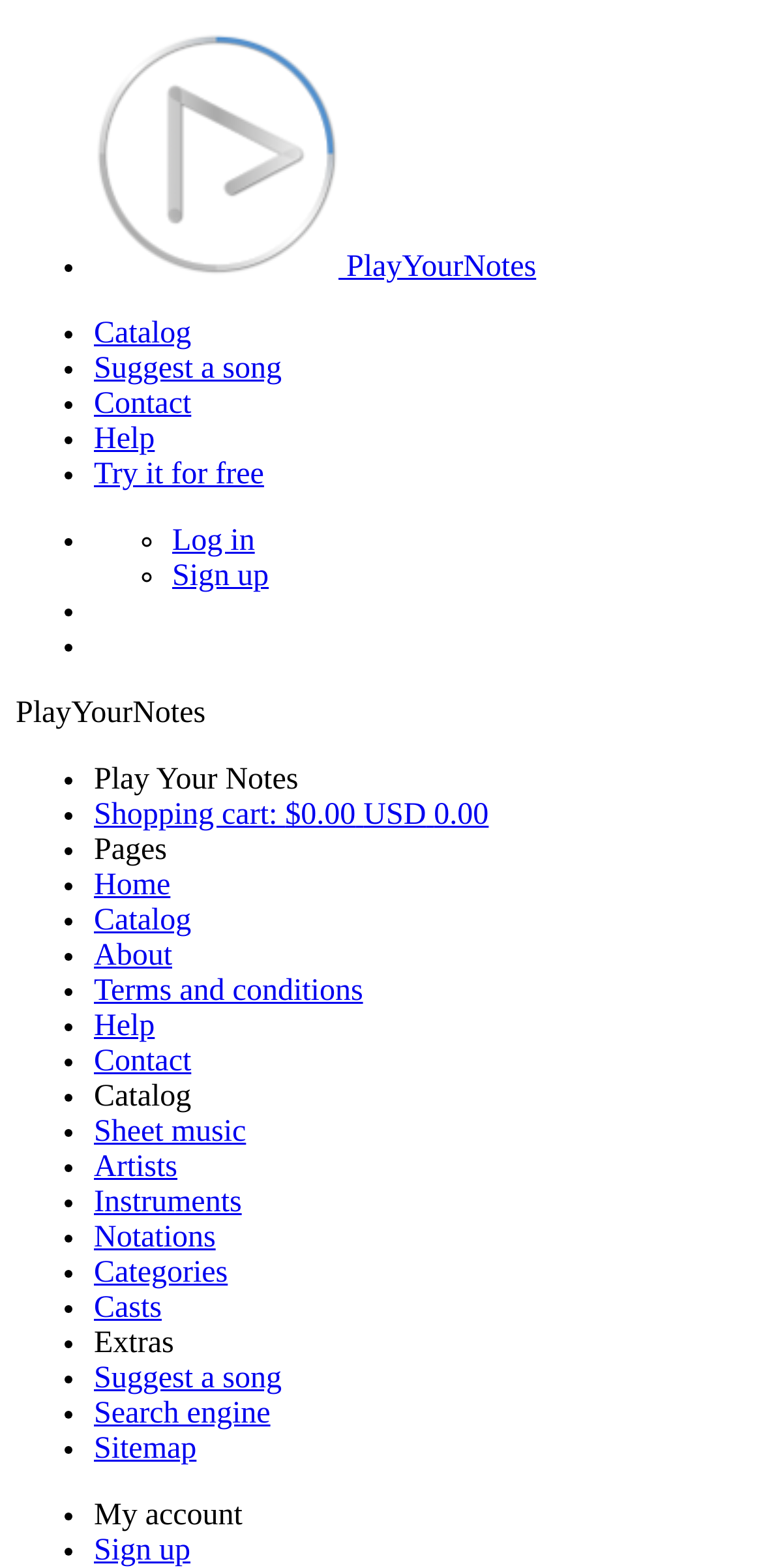Highlight the bounding box coordinates of the region I should click on to meet the following instruction: "View your shopping cart".

[0.123, 0.509, 0.64, 0.53]